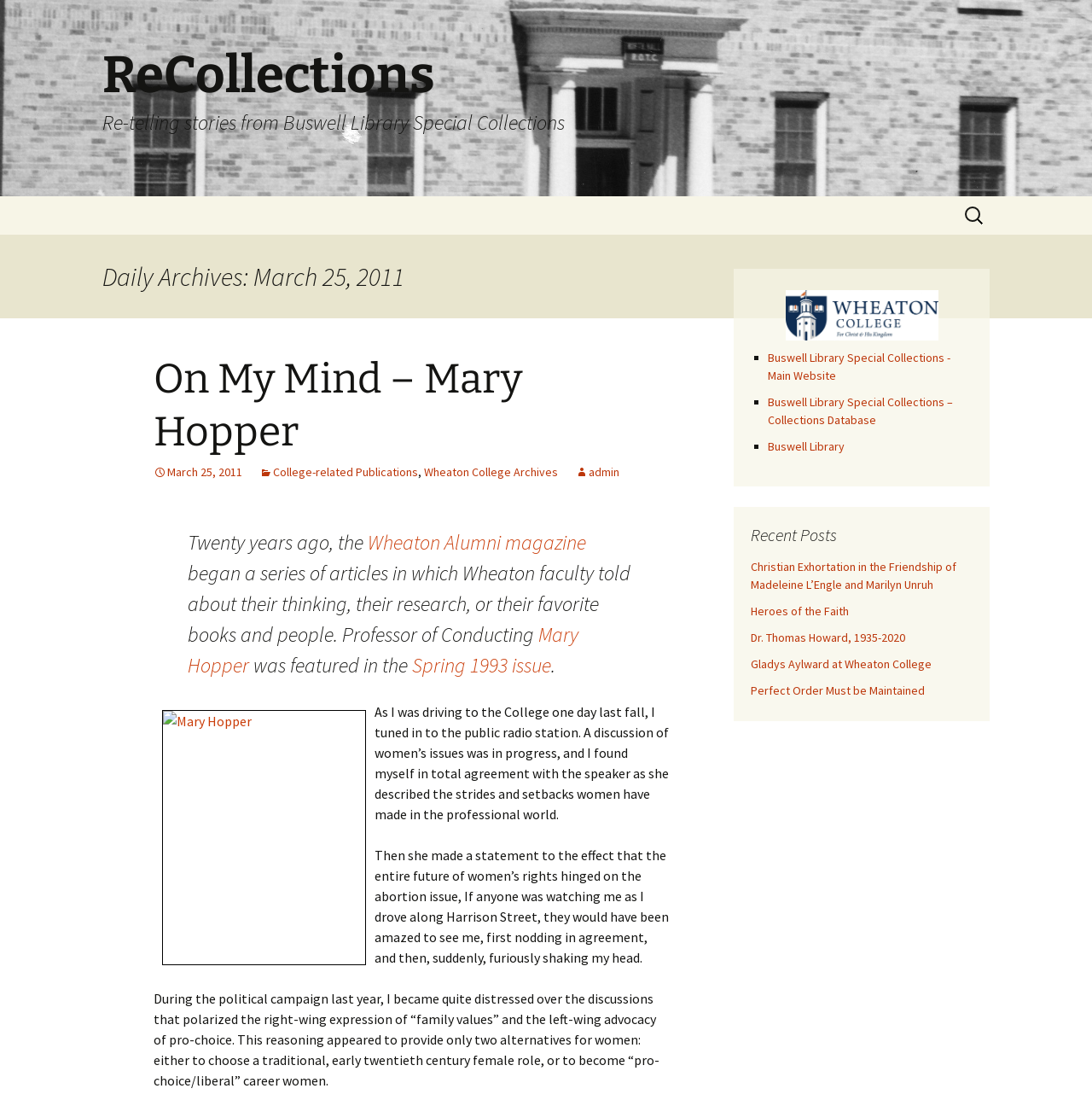Pinpoint the bounding box coordinates of the element to be clicked to execute the instruction: "Read the daily archives".

[0.094, 0.212, 0.906, 0.288]